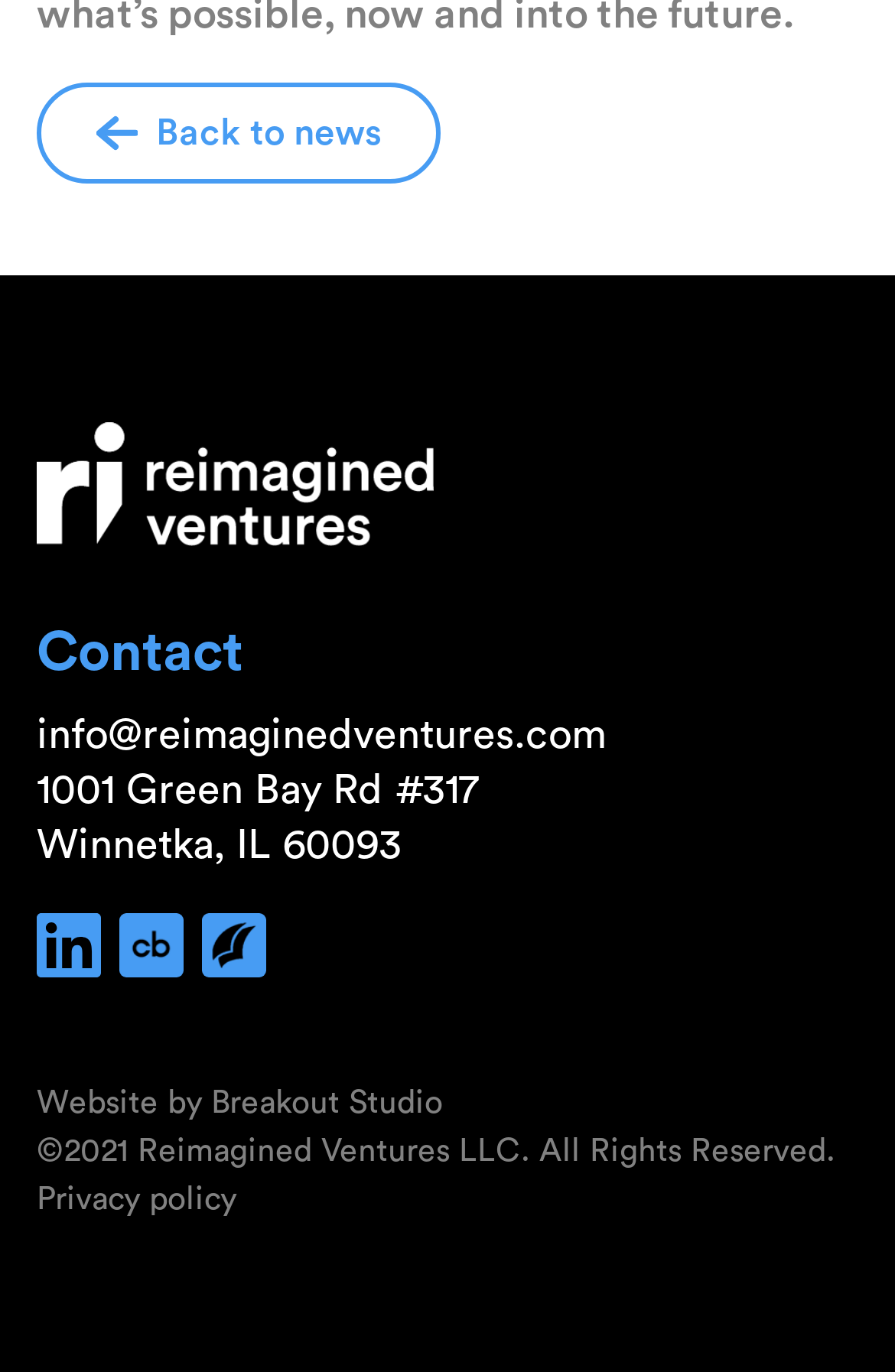Identify the coordinates of the bounding box for the element described below: "parent_node: Click Here for Navigation...". Return the coordinates as four float numbers between 0 and 1: [left, top, right, bottom].

None